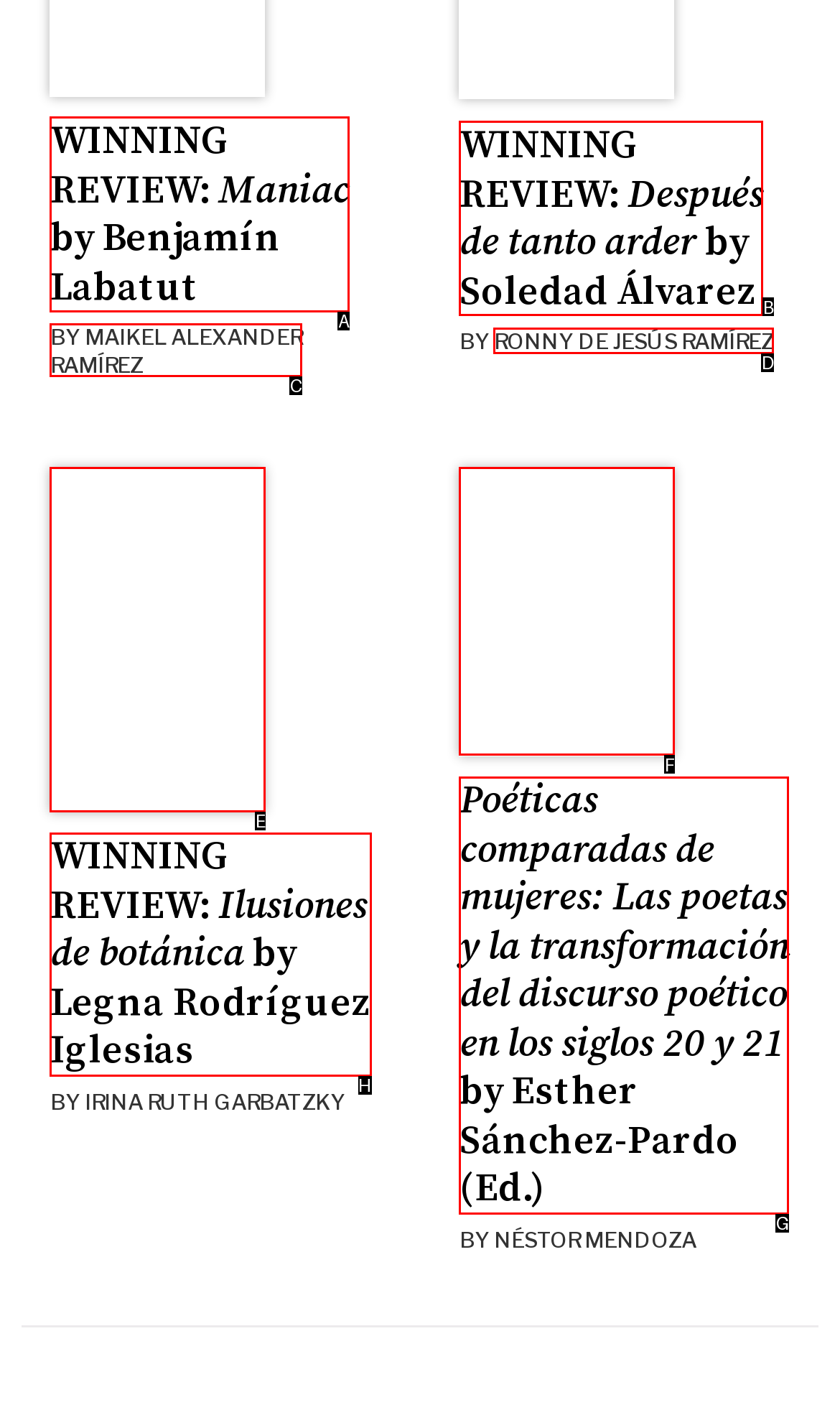Determine the appropriate lettered choice for the task: Explore the review of Ilusiones de botánica by Legna Rodríguez Iglesias. Reply with the correct letter.

H